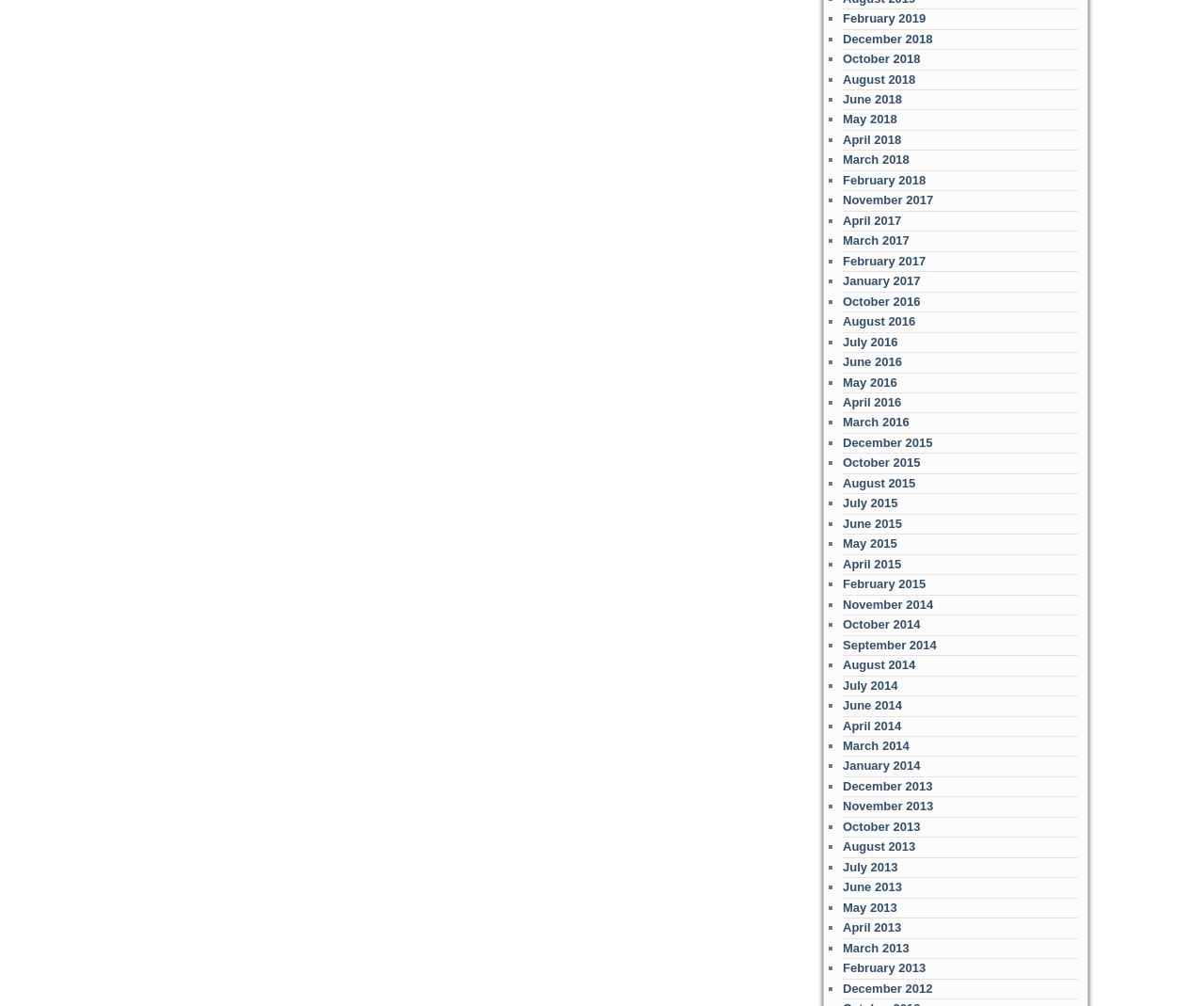Find the bounding box coordinates for the area that must be clicked to perform this action: "Go to June 2015".

[0.7, 0.513, 0.749, 0.527]